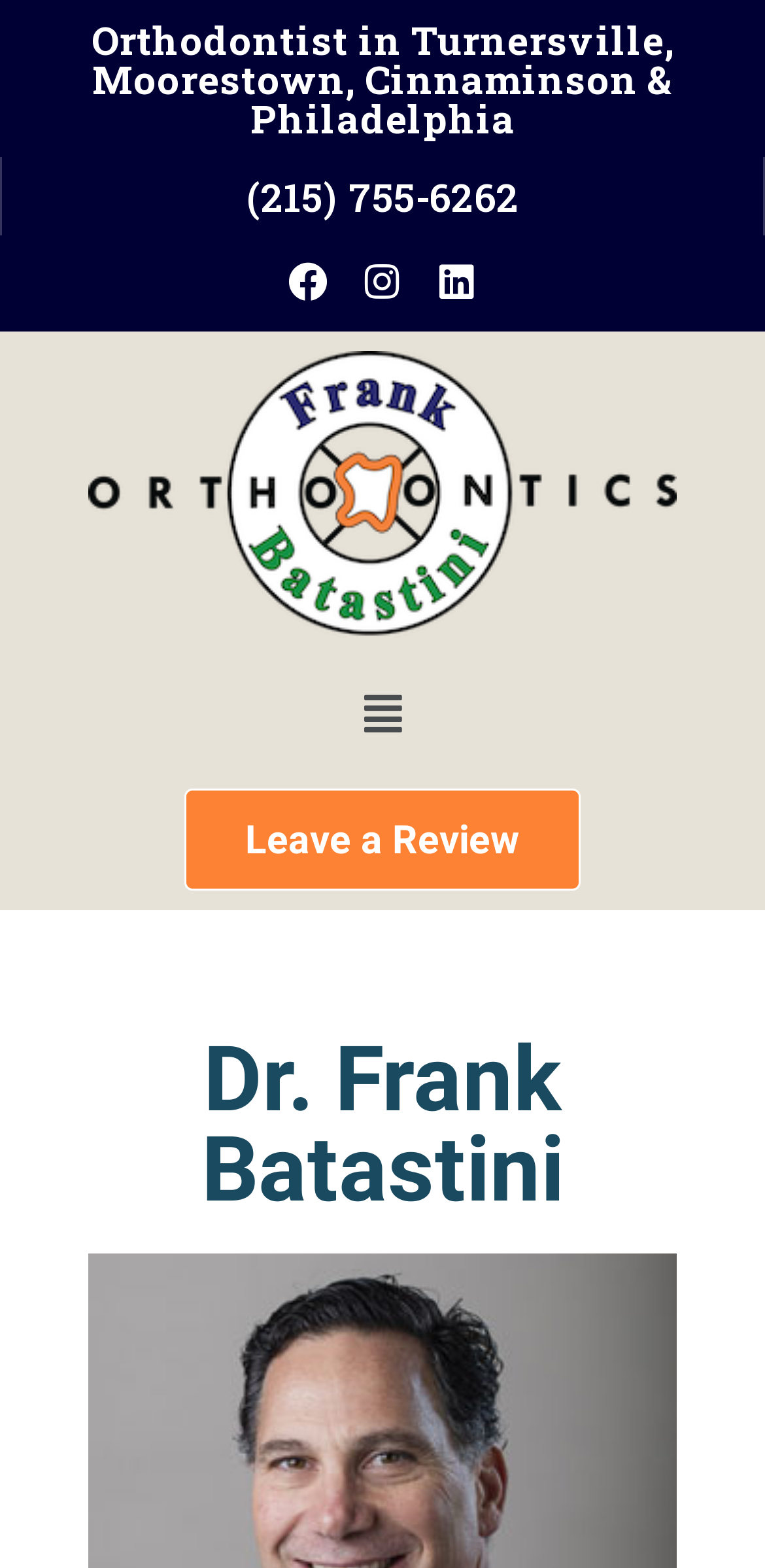Answer this question using a single word or a brief phrase:
What is the name of the orthodontist?

Dr. Frank Batastini